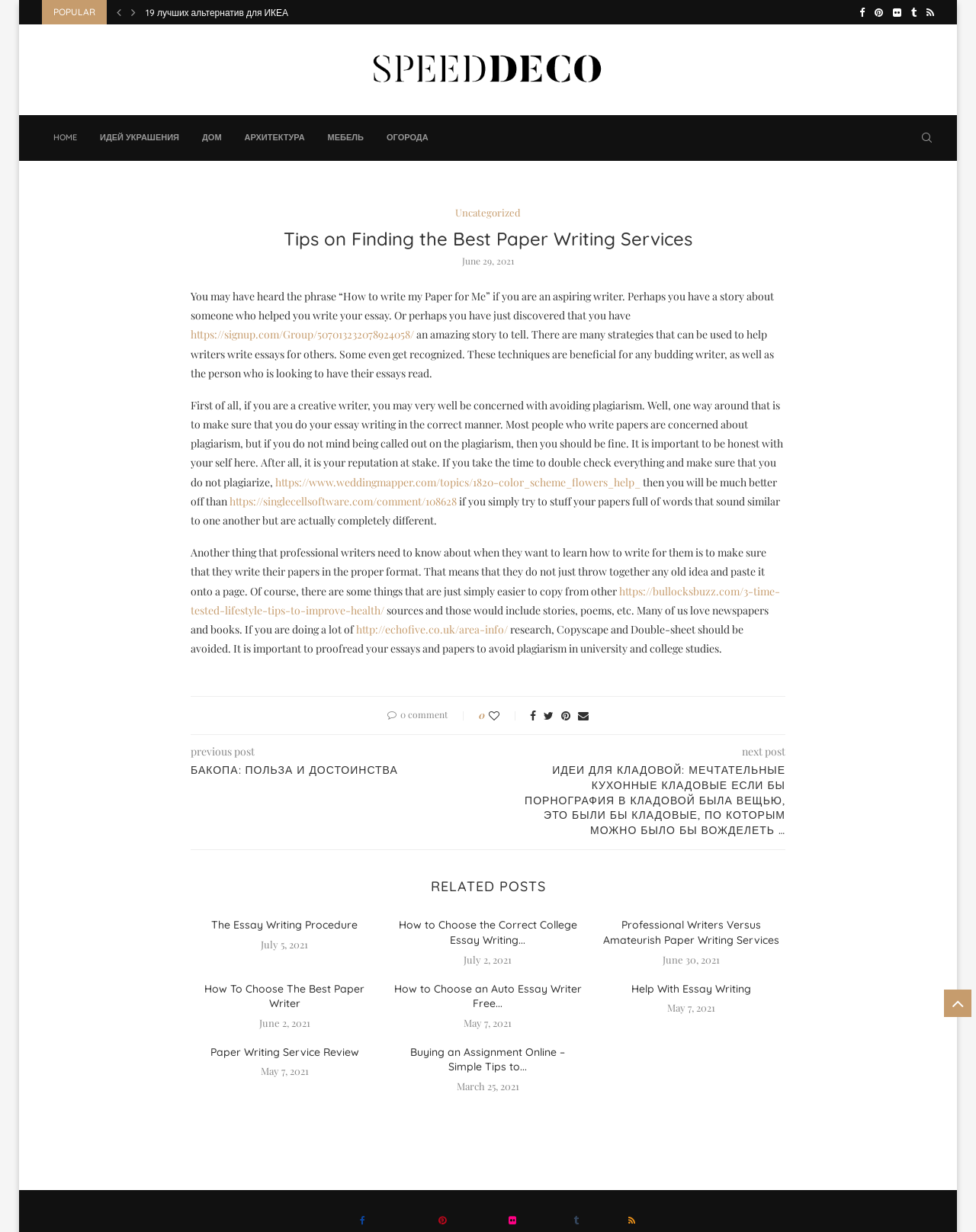Determine the bounding box coordinates for the HTML element described here: "идей украшения".

[0.091, 0.094, 0.195, 0.131]